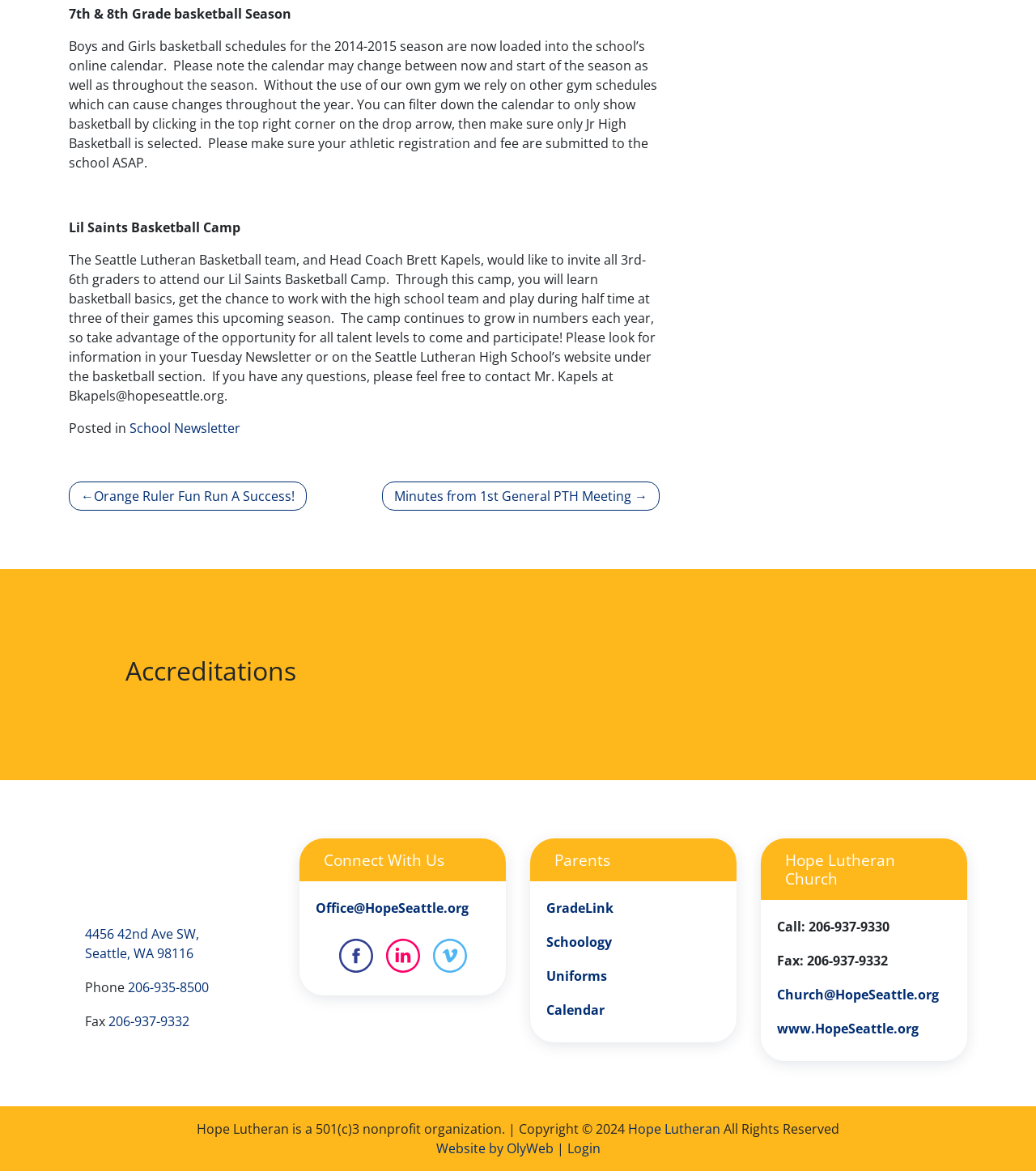Specify the bounding box coordinates of the element's region that should be clicked to achieve the following instruction: "Click on the 'School Newsletter' link". The bounding box coordinates consist of four float numbers between 0 and 1, in the format [left, top, right, bottom].

[0.125, 0.358, 0.232, 0.373]